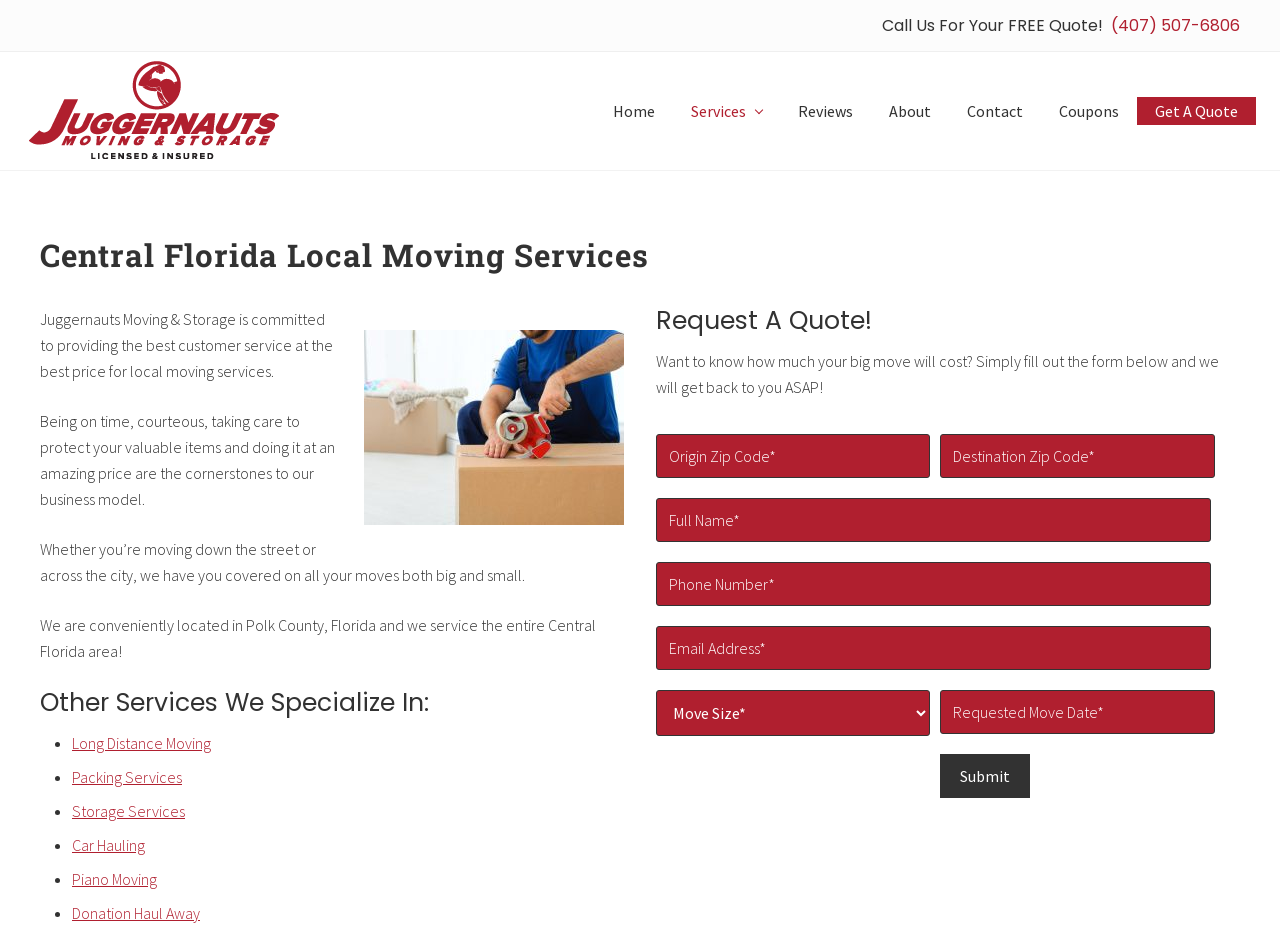Provide the bounding box coordinates of the UI element that matches the description: "Design by ThemesDNA.com".

None